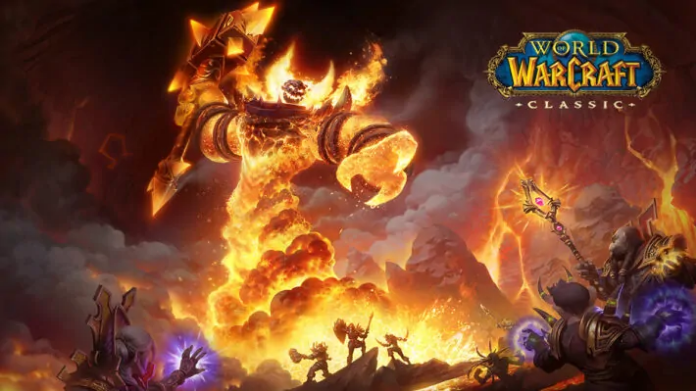Offer a detailed explanation of the image.

This vibrant illustration captures a dramatic moment from "World of Warcraft Classic," showcasing a fierce battle against a colossal fire elemental. The towering figure, engulfed in flames and wielding a massive warhammer, exudes an aura of menace and power. In the foreground, a group of diverse characters, including spellcasters and warriors, channel their magic and abilities, ready to confront this formidable adversary. The setting is imbued with a fiery glow, enhancing the intensity of the scene. The iconic "World of Warcraft" logo prominently appears in the top corner, signifying the rich lore and adventurous spirit of this beloved MMORPG. This image encapsulates the excitement and challenge that awaits players venturing into dungeons and epic encounters.